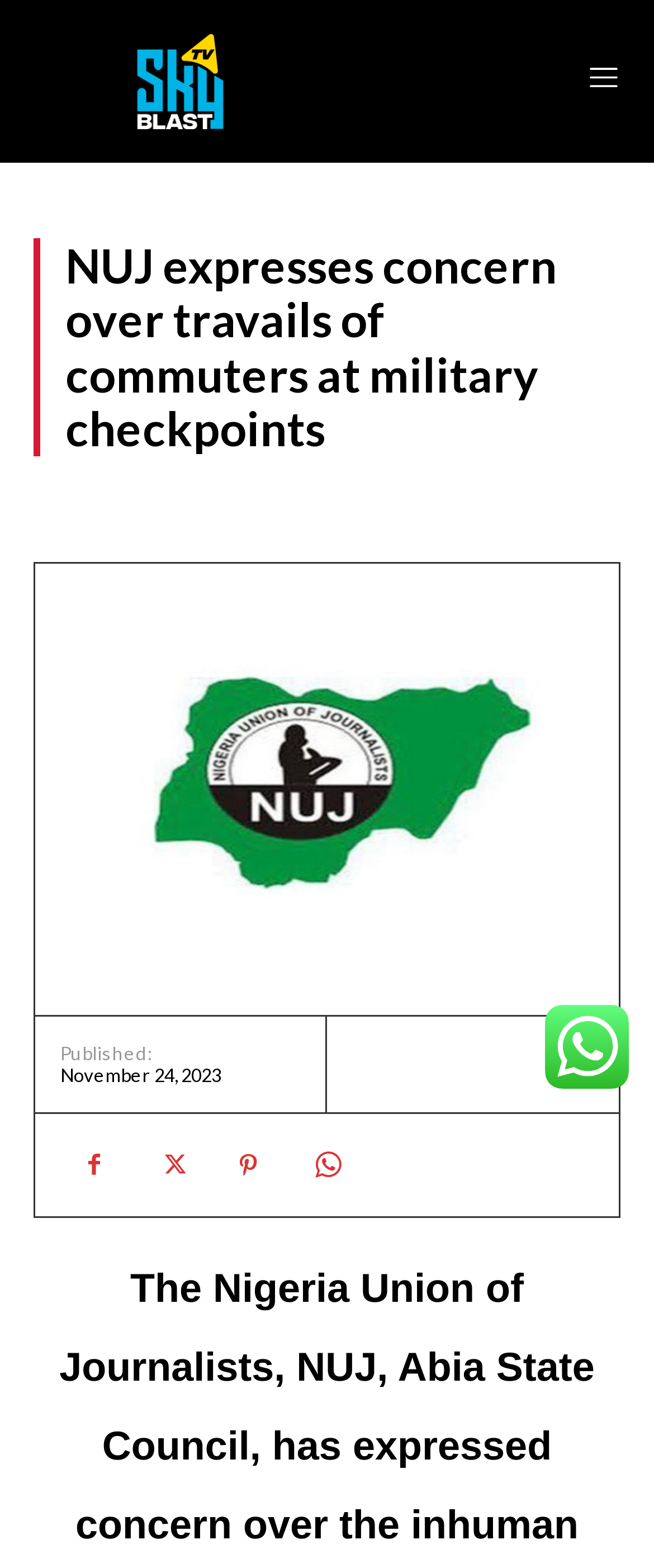Provide an in-depth caption for the elements present on the webpage.

The webpage appears to be a news article page, with a prominent logo at the top left corner. The logo is accompanied by a smaller image to its right. Below the logo, there is a heading that reads "NUJ expresses concern over travails of commuters at military checkpoints". 

To the right of the heading, there is a link labeled "Business". Below the heading, there is a large image that takes up most of the width of the page. 

On the left side of the page, below the heading, there is a section that displays the publication date, "November 24, 2023", along with four social media links, represented by icons. 

At the bottom right corner of the page, there is another image. The overall layout of the page is organized, with clear headings and concise text.